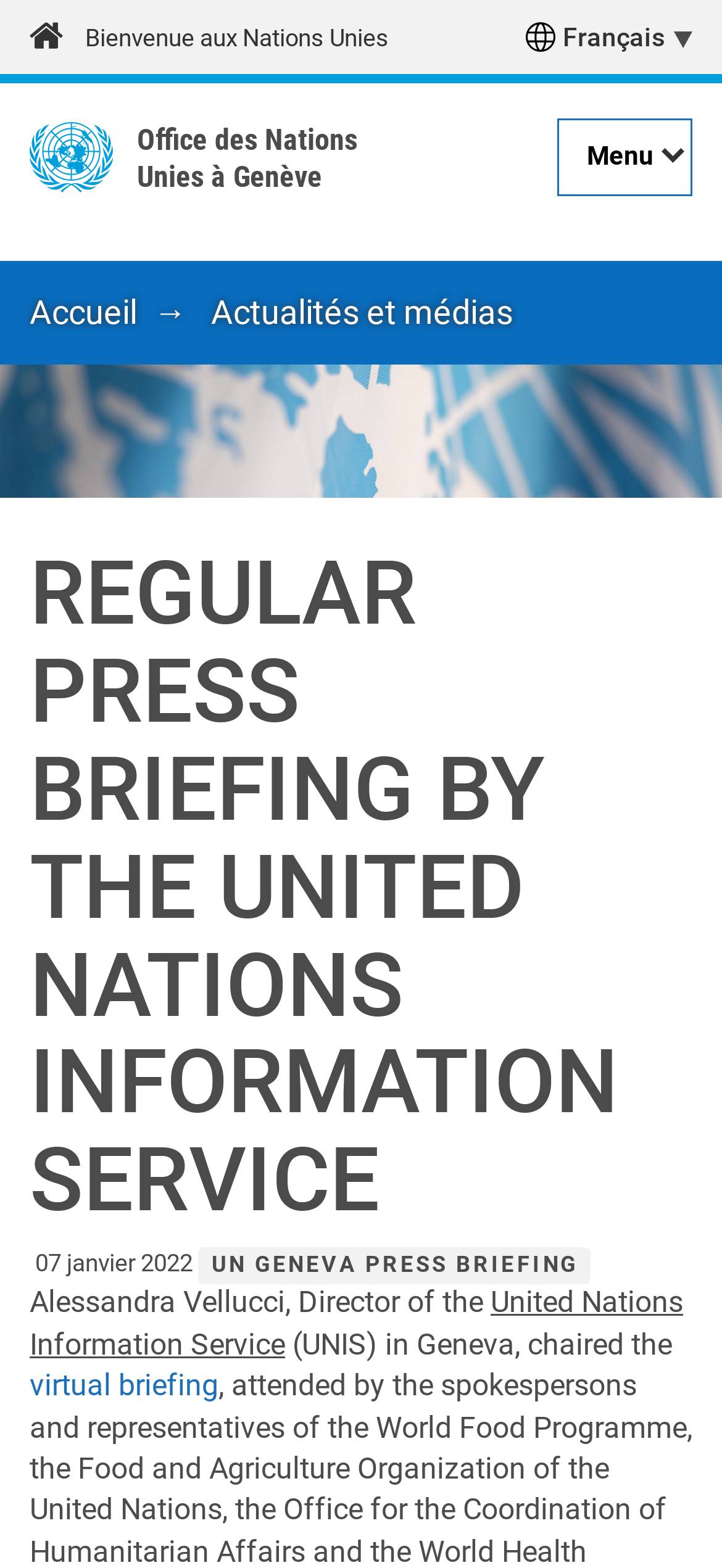Please identify the bounding box coordinates of the clickable area that will fulfill the following instruction: "Go to the home page". The coordinates should be in the format of four float numbers between 0 and 1, i.e., [left, top, right, bottom].

[0.041, 0.078, 0.156, 0.122]